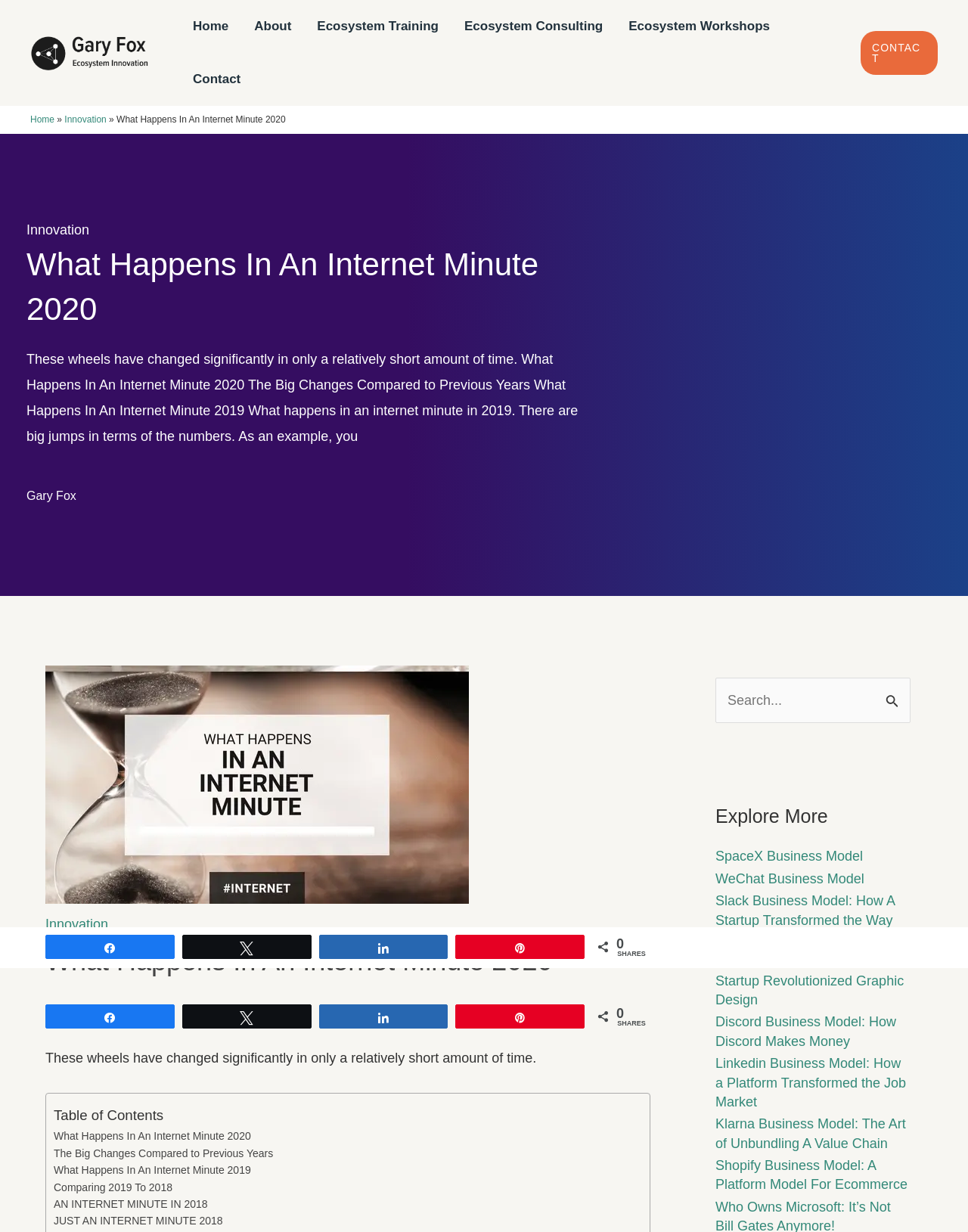Based on the element description: "WeChat Business Model", identify the bounding box coordinates for this UI element. The coordinates must be four float numbers between 0 and 1, listed as [left, top, right, bottom].

[0.739, 0.707, 0.893, 0.719]